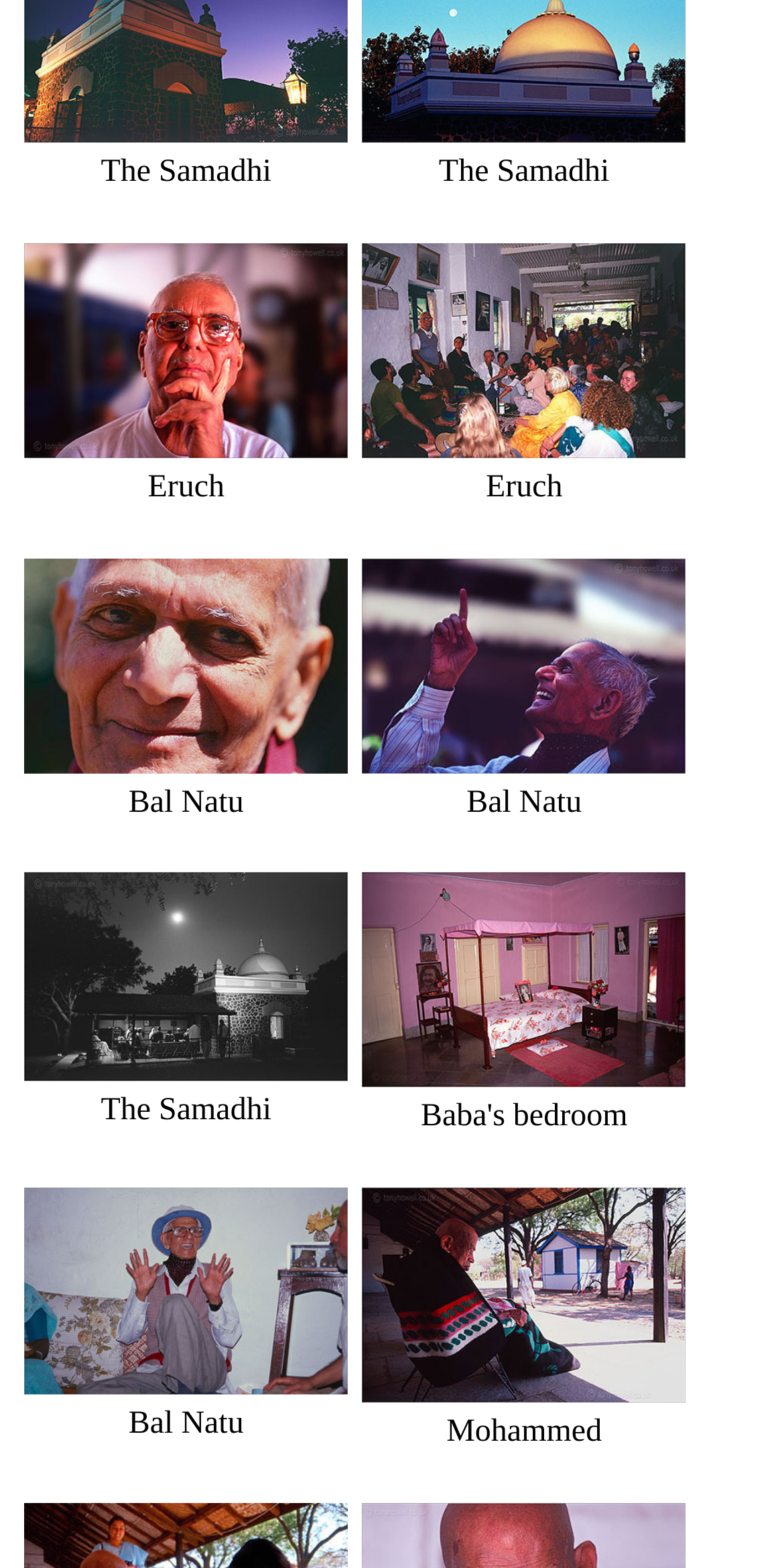How many images are on this webpage?
Answer the question with a single word or phrase, referring to the image.

13